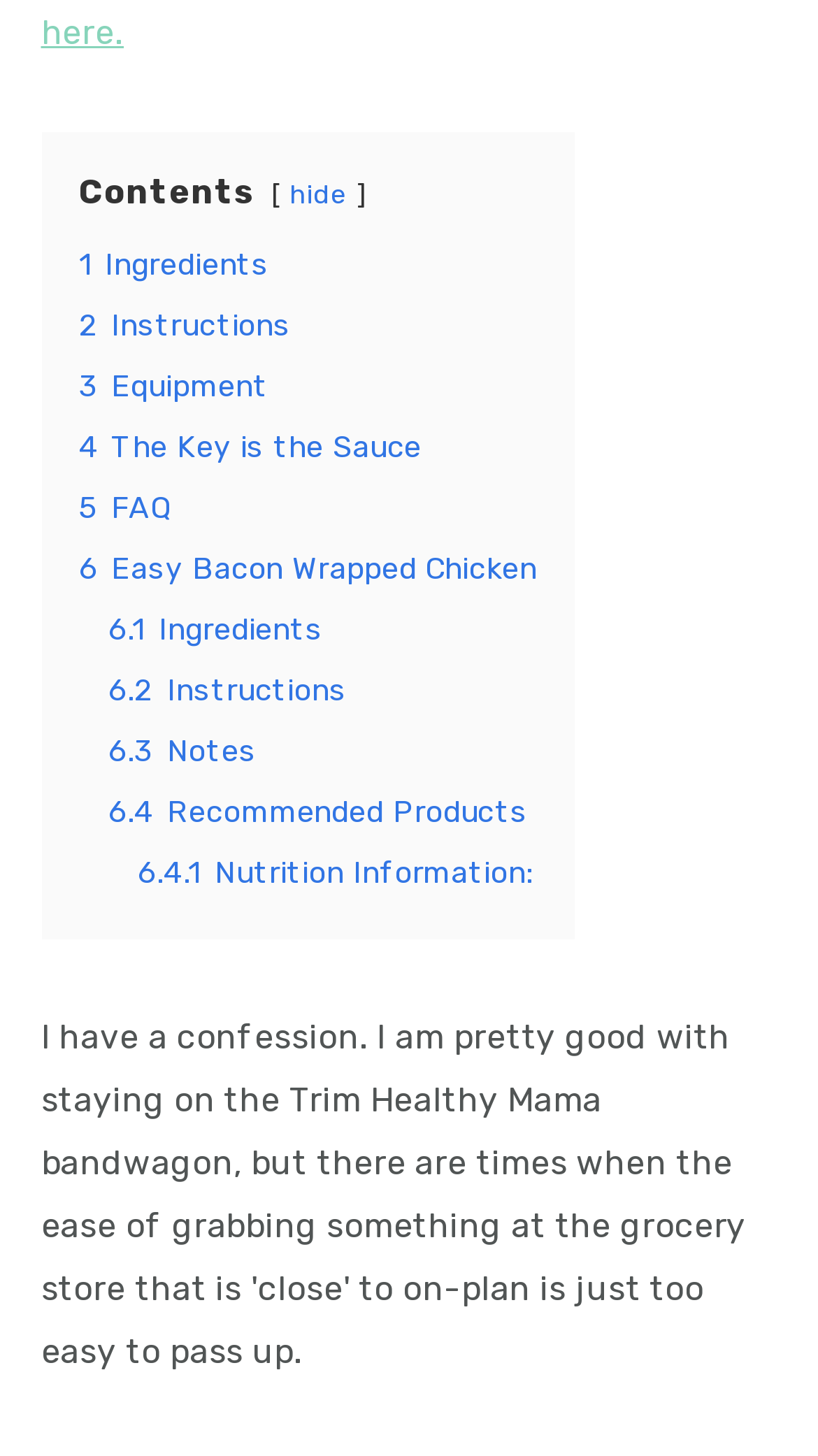Please identify the bounding box coordinates of the clickable element to fulfill the following instruction: "click on 'hide'". The coordinates should be four float numbers between 0 and 1, i.e., [left, top, right, bottom].

[0.353, 0.123, 0.426, 0.144]